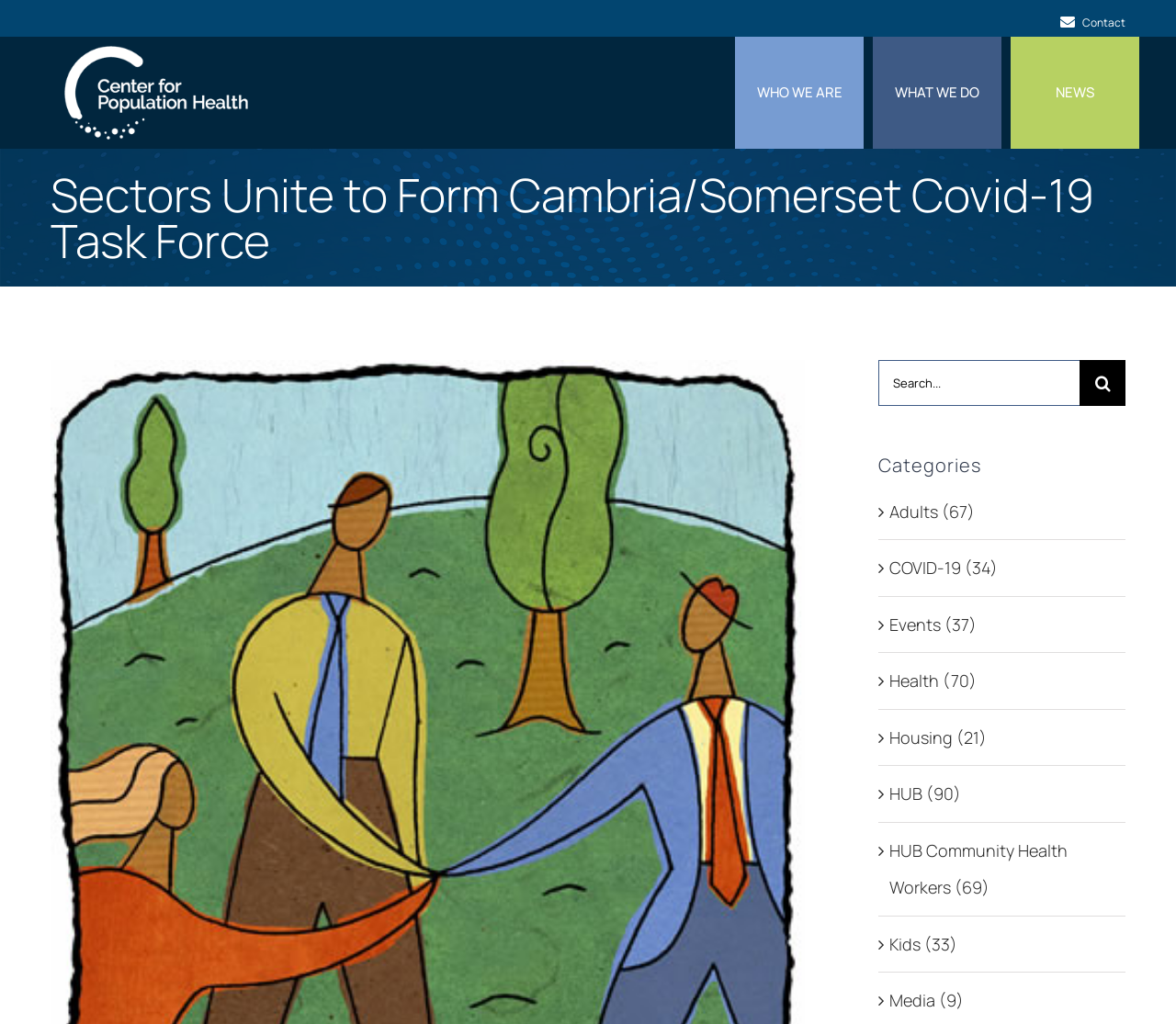Give a detailed explanation of the elements present on the webpage.

This webpage is about the Cambria/Somerset Covid-19 Task Force, which is a collaborative effort to coordinate Covid-19 vaccination roll-out across Cambria and Somerset Counties. 

At the top of the page, there is a navigation menu, referred to as the "Top Menu", which contains a single link labeled "Contact". Below this, there is a logo, "logo_sm_white_updated", situated on the left side of the page. 

To the right of the logo, there is another navigation menu, called the "Main Nav", which contains three links: "WHO WE ARE", "WHAT WE DO", and "NEWS". 

Below the navigation menus, there is a region labeled "Page Title Bar", which contains a heading that reads "Sectors Unite to Form Cambria/Somerset Covid-19 Task Force". This heading is accompanied by a "View Larger Image" text and a search bar with a search button. 

On the right side of the page, there is a list of categories, including "Adults", "COVID-19", "Events", "Health", "Housing", "HUB", "HUB Community Health Workers", "Kids", and "Media", each with a corresponding number of items in parentheses.